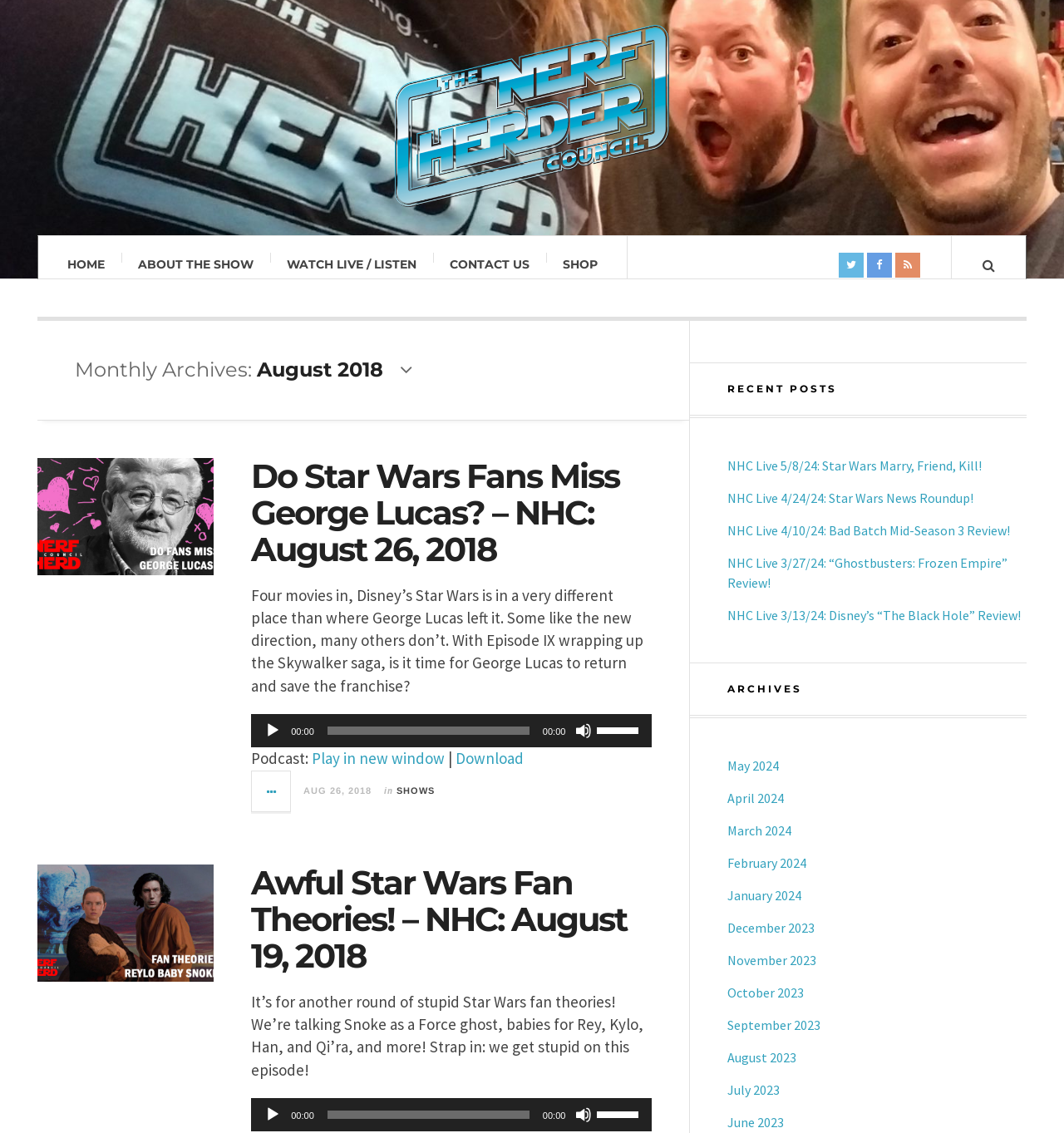How many articles are in the recent posts section?
Can you offer a detailed and complete answer to this question?

I counted the number of links under the 'RECENT POSTS' heading, and there are 5 links, each corresponding to a different article.